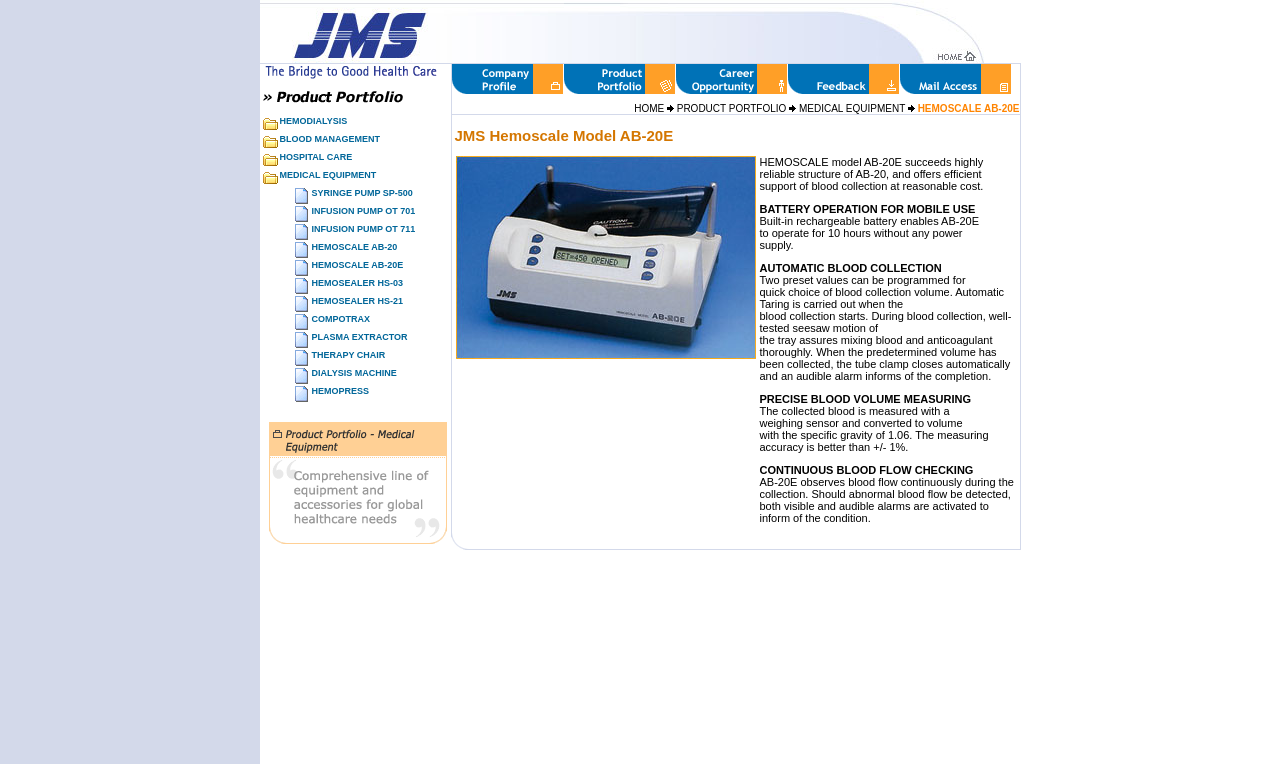Determine the bounding box coordinates for the region that must be clicked to execute the following instruction: "Click on the link 'SYRINGE PUMP SP-500'".

[0.243, 0.246, 0.323, 0.259]